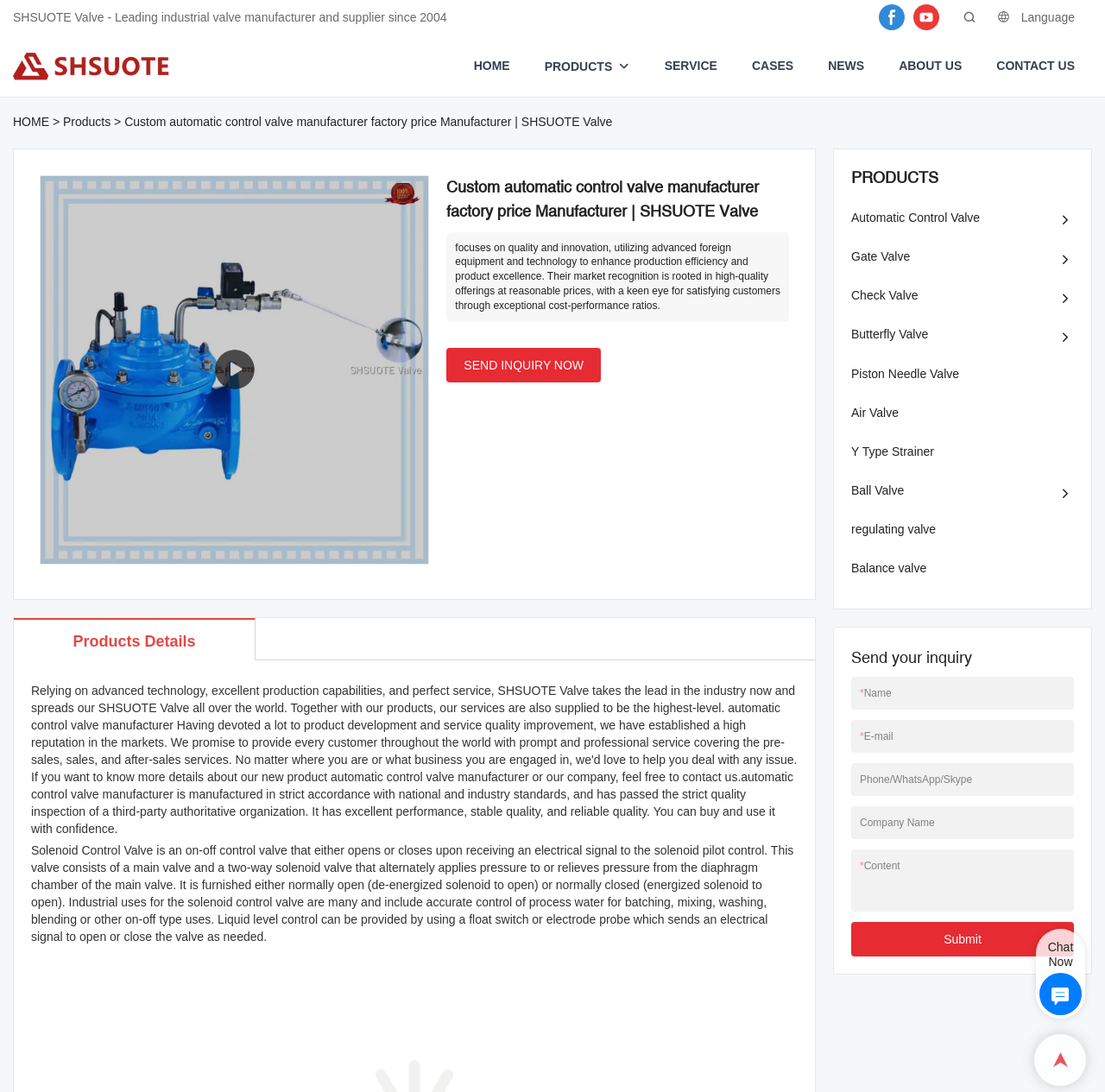Provide a short answer using a single word or phrase for the following question: 
What is the language of the webpage?

English